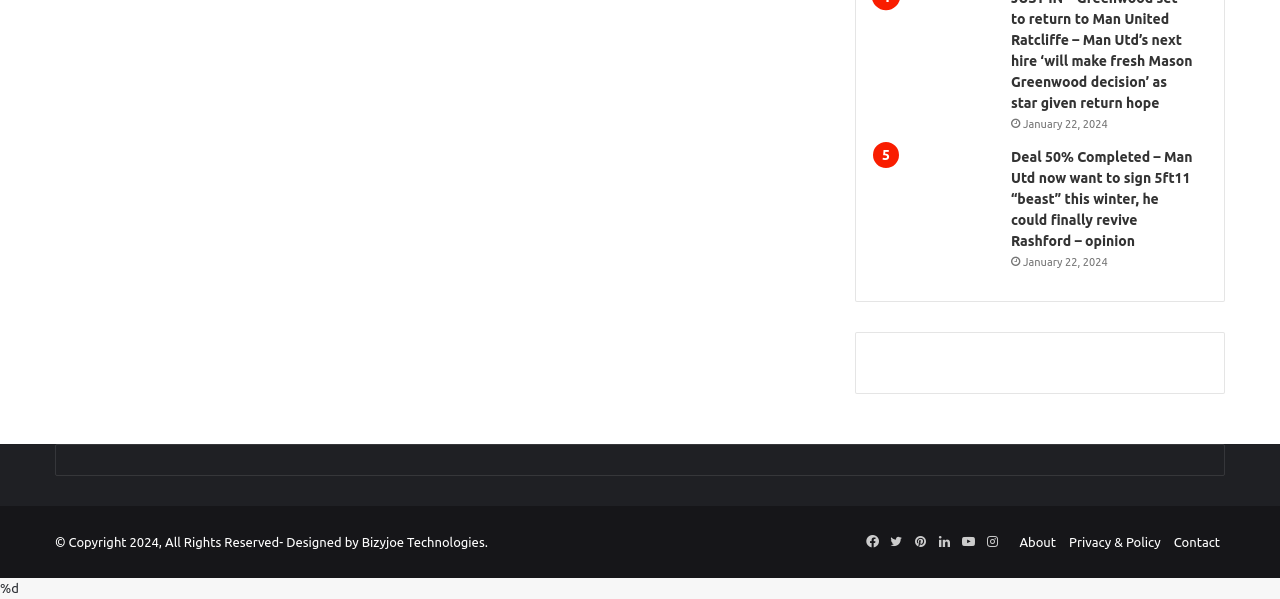How many social media links are there?
Based on the screenshot, respond with a single word or phrase.

6